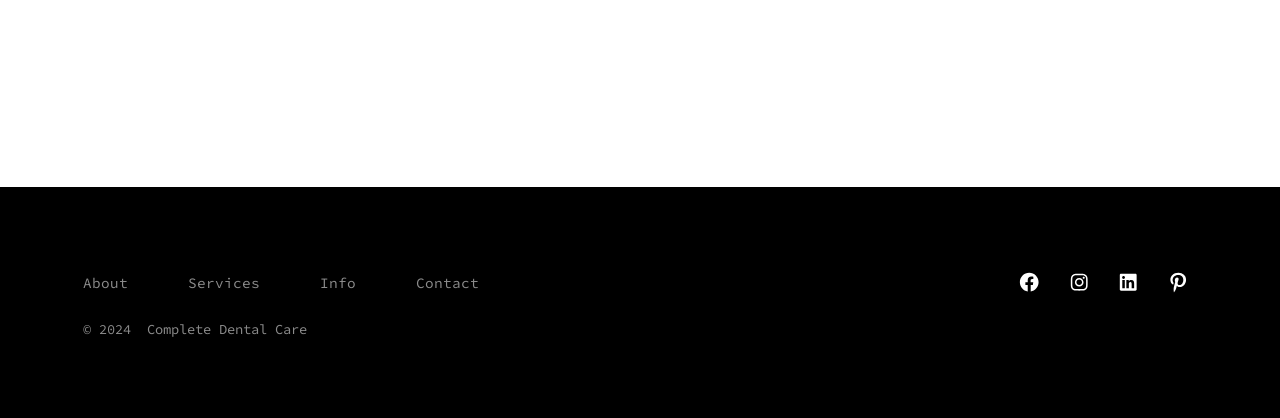Locate the UI element described by About and provide its bounding box coordinates. Use the format (top-left x, top-left y, bottom-right x, bottom-right y) with all values as floating point numbers between 0 and 1.

[0.065, 0.635, 0.12, 0.721]